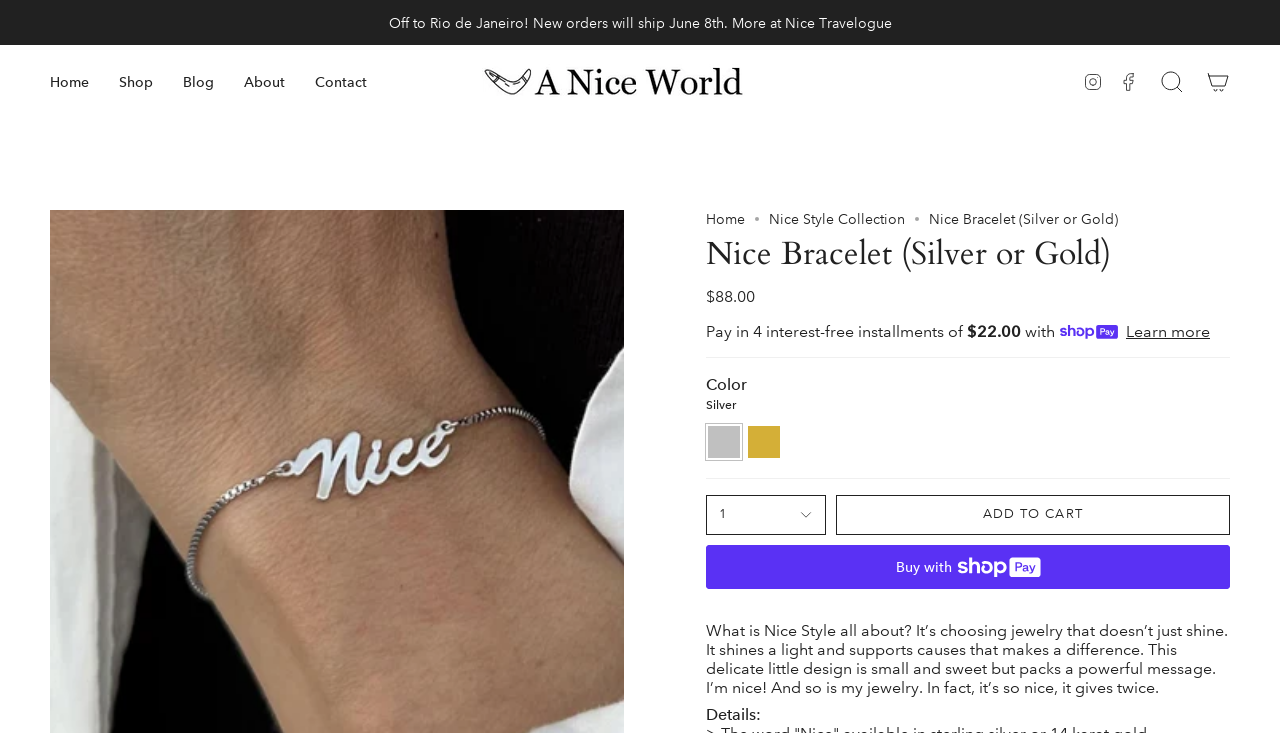Locate the bounding box coordinates of the area to click to fulfill this instruction: "Search for something". The bounding box should be presented as four float numbers between 0 and 1, in the order [left, top, right, bottom].

[0.898, 0.061, 0.934, 0.163]